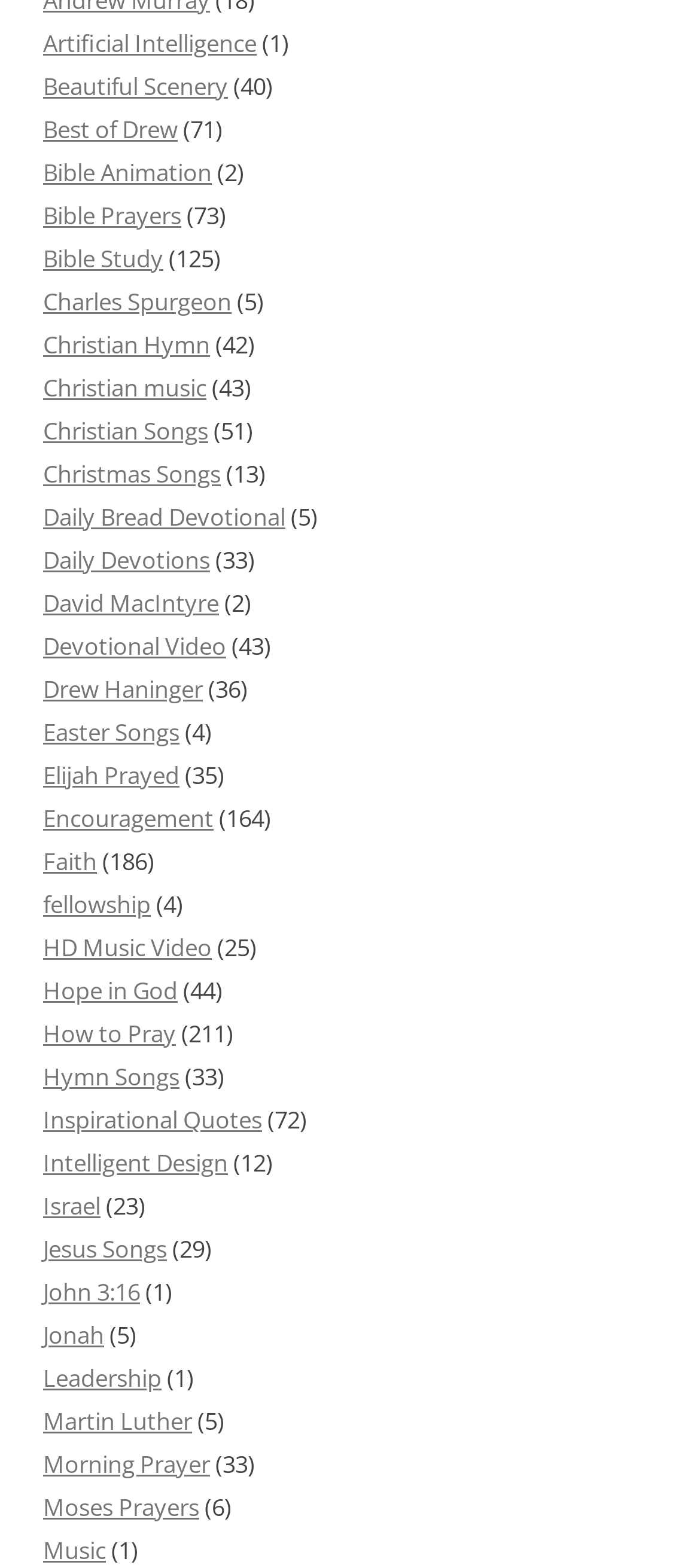Bounding box coordinates are given in the format (top-left x, top-left y, bottom-right x, bottom-right y). All values should be floating point numbers between 0 and 1. Provide the bounding box coordinate for the UI element described as: parent_node: Search name="s" placeholder="Search posts"

None